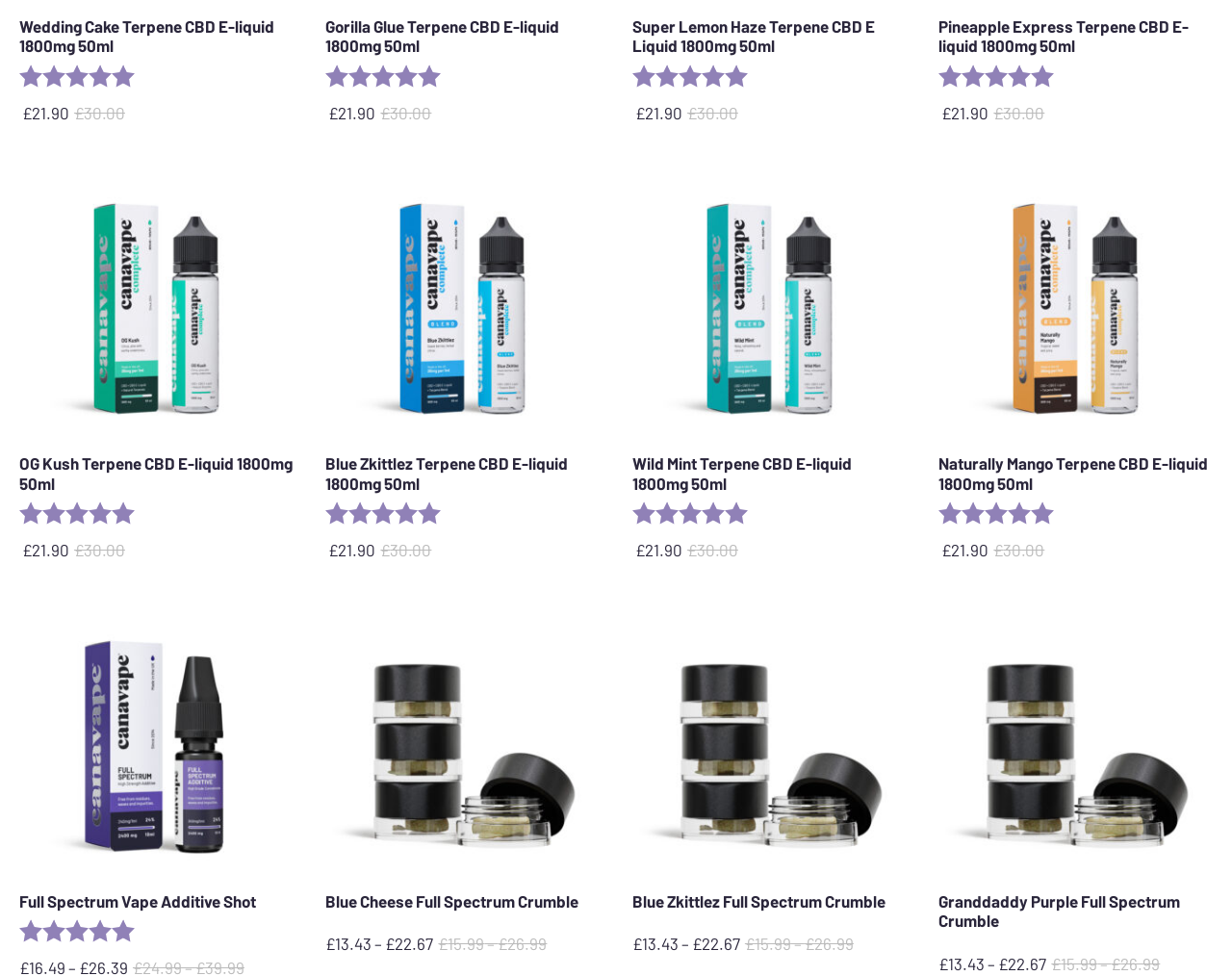How many products are displayed on this page?
Please elaborate on the answer to the question with detailed information.

I counted the number of product sections on the page, each with a heading, images, and price information. There are 5 distinct product sections.